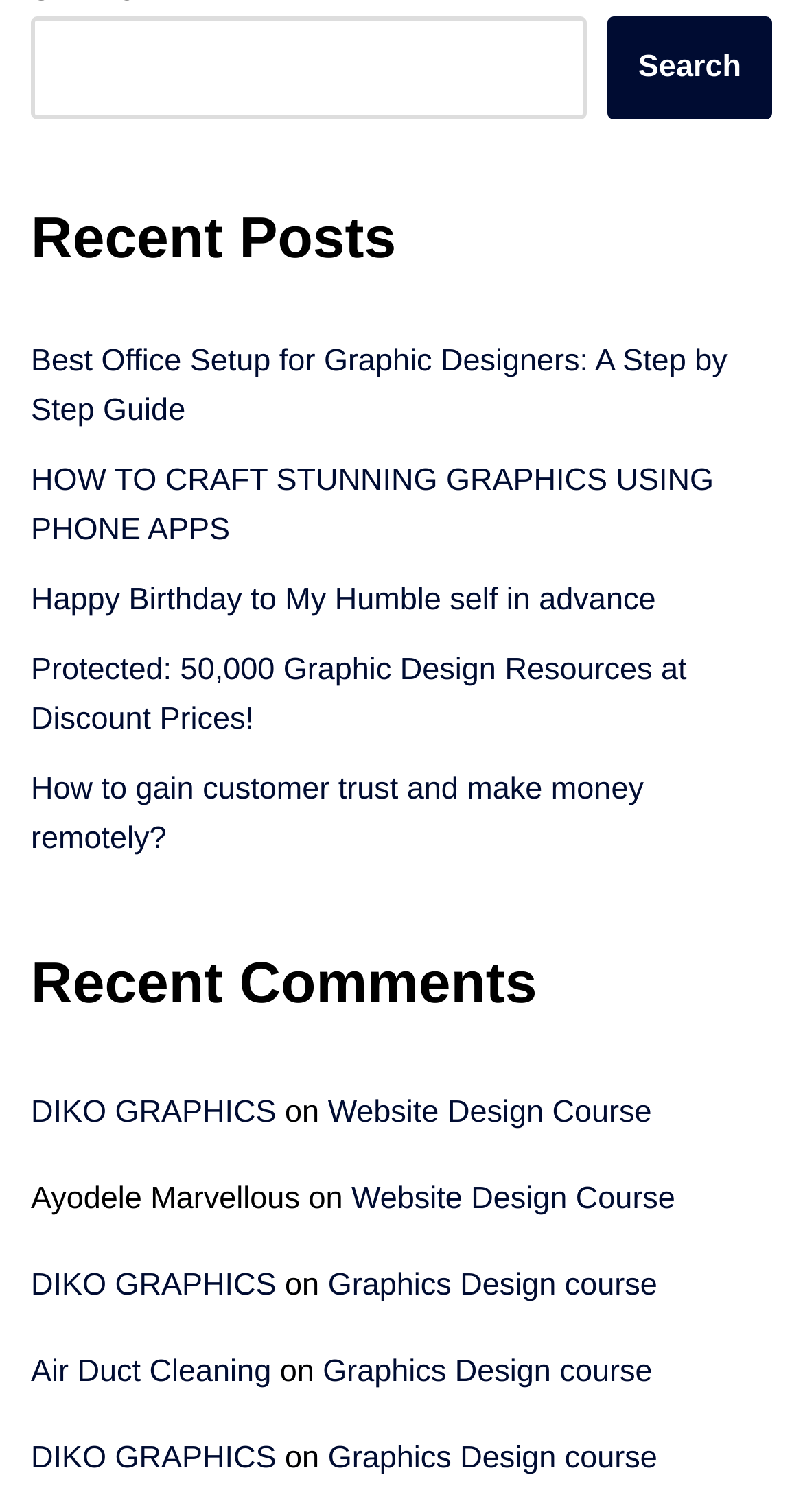Locate the bounding box coordinates of the element that should be clicked to execute the following instruction: "Read the recent post 'Best Office Setup for Graphic Designers: A Step by Step Guide'".

[0.038, 0.228, 0.906, 0.283]